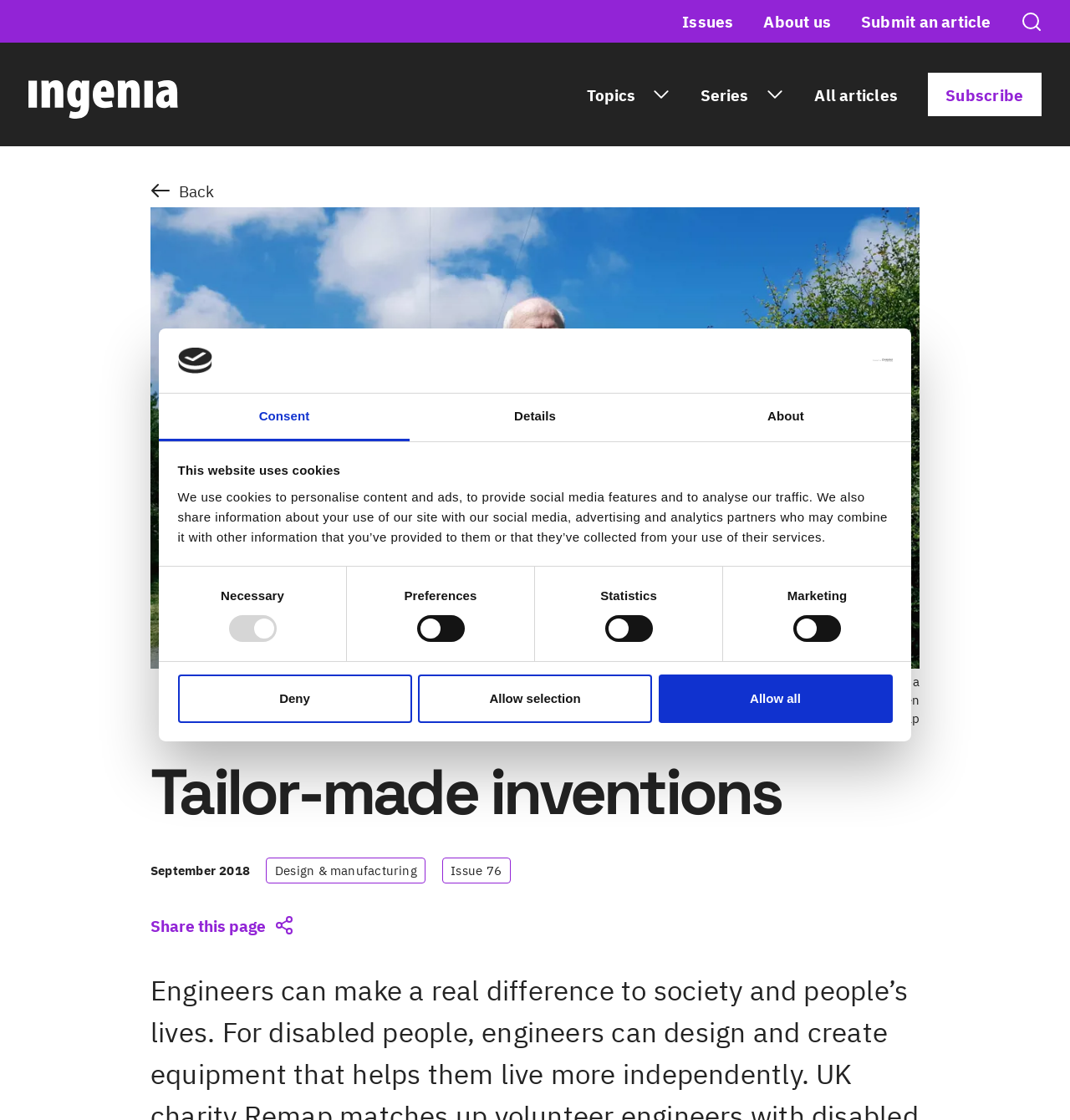Please provide the bounding box coordinates for the element that needs to be clicked to perform the instruction: "Click the 'Search' link". The coordinates must consist of four float numbers between 0 and 1, formatted as [left, top, right, bottom].

[0.954, 0.01, 0.973, 0.028]